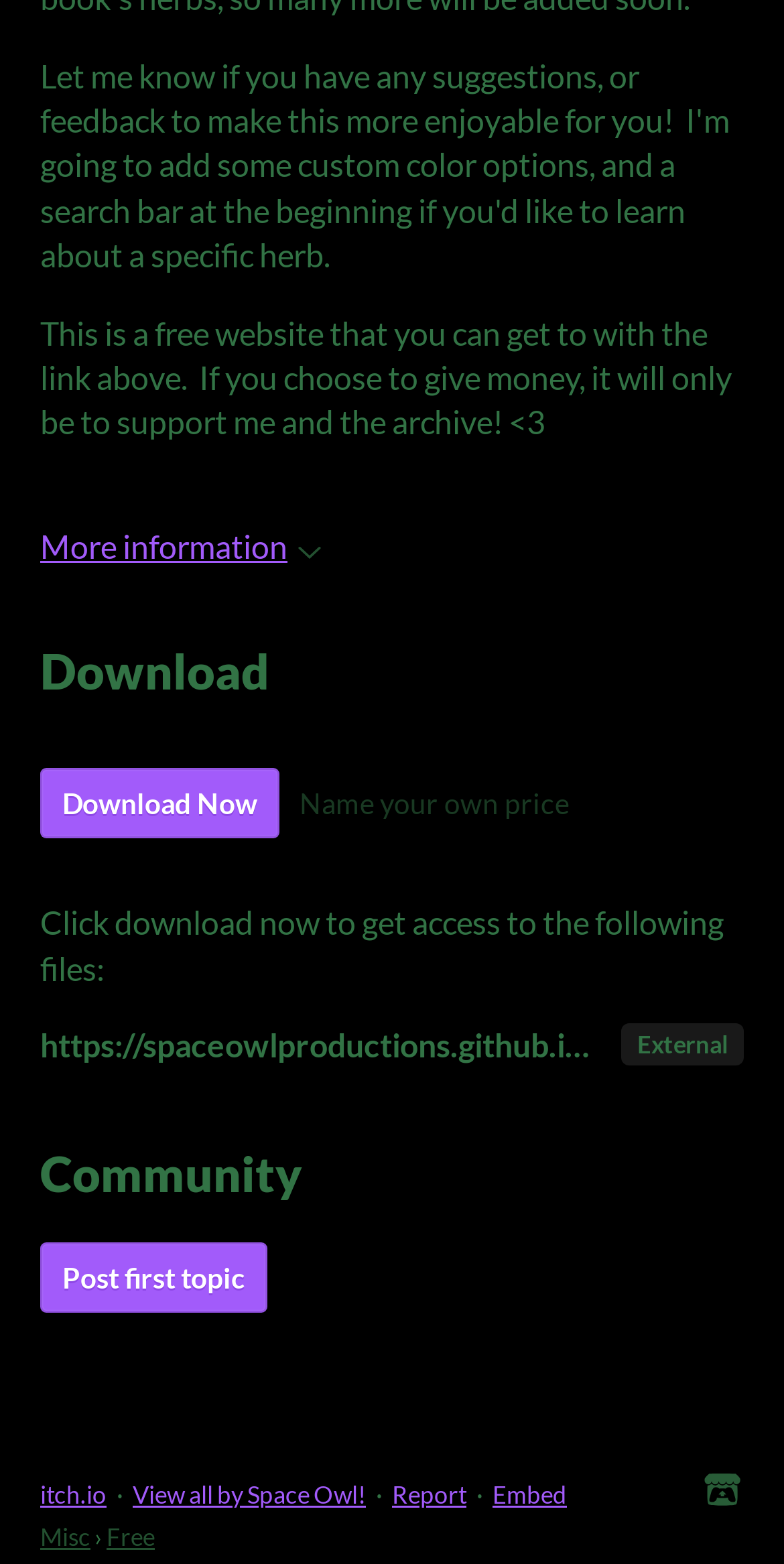What is the name of the file that can be downloaded?
Based on the image, provide a one-word or brief-phrase response.

Not specified